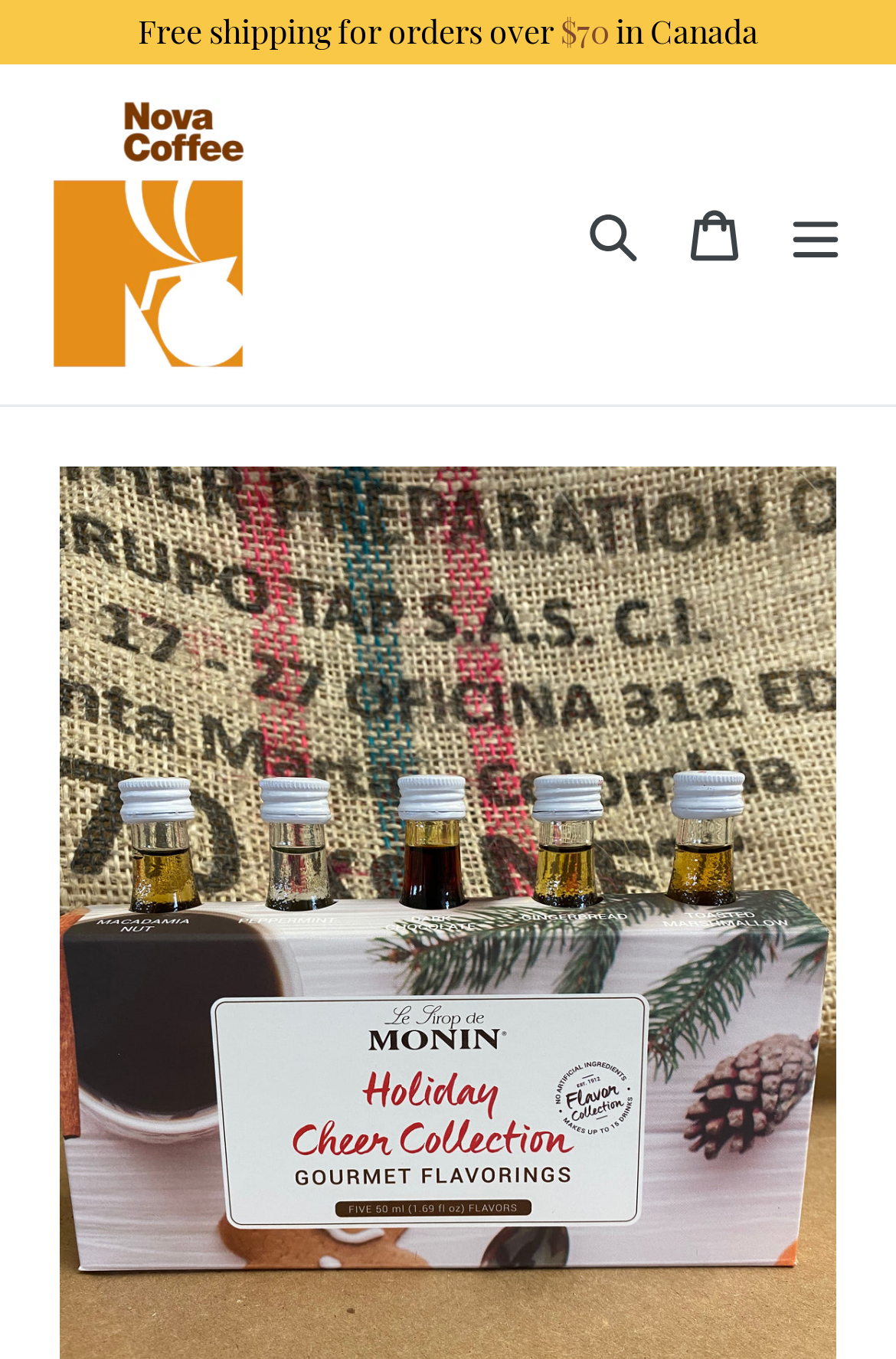What is the principal heading displayed on the webpage?

Monin Holiday Cheer Collection 5 x 50ml glass bottles